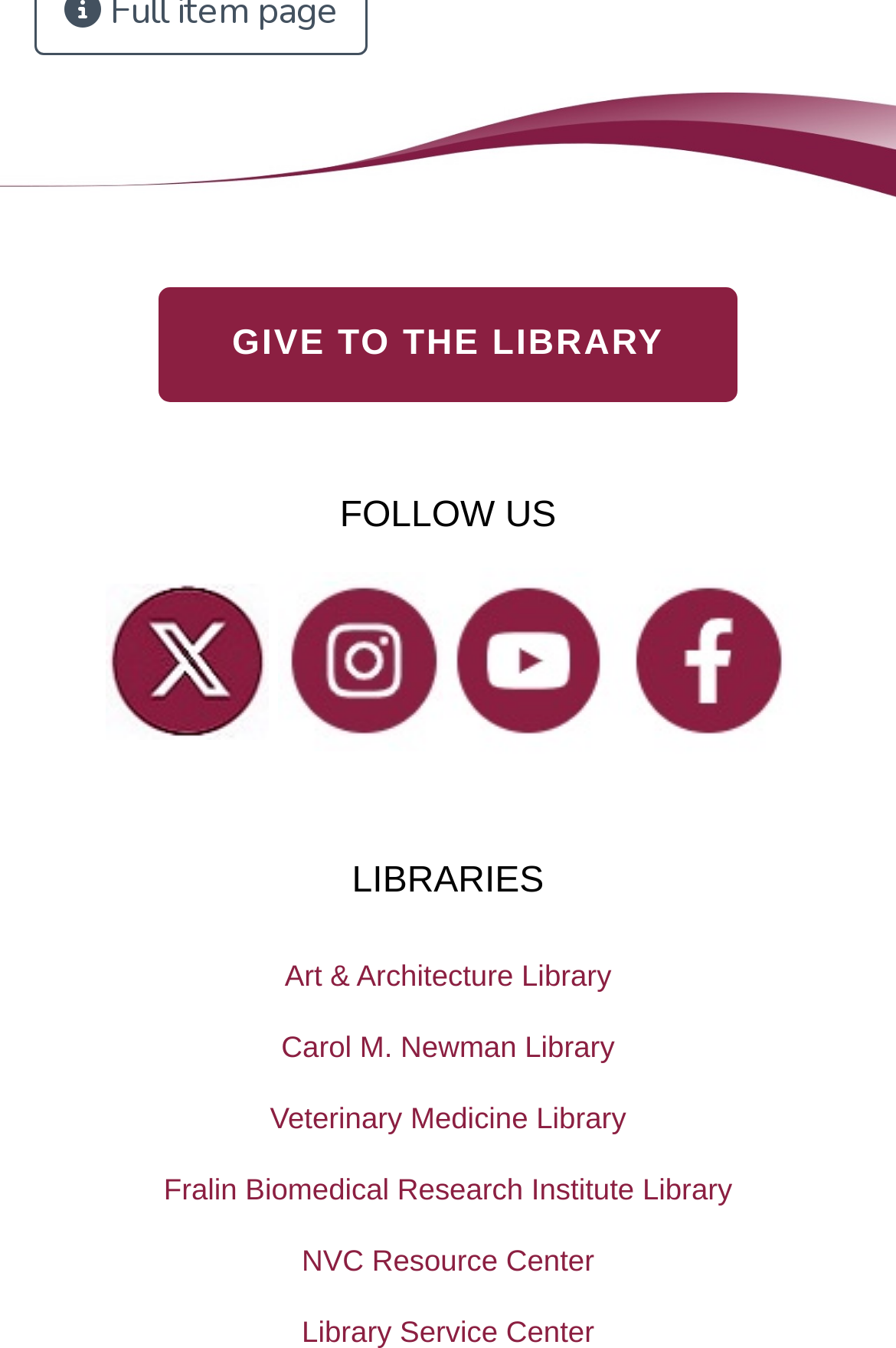Identify the bounding box coordinates for the region of the element that should be clicked to carry out the instruction: "Visit Carol M. Newman Library". The bounding box coordinates should be four float numbers between 0 and 1, i.e., [left, top, right, bottom].

[0.0, 0.749, 1.0, 0.802]